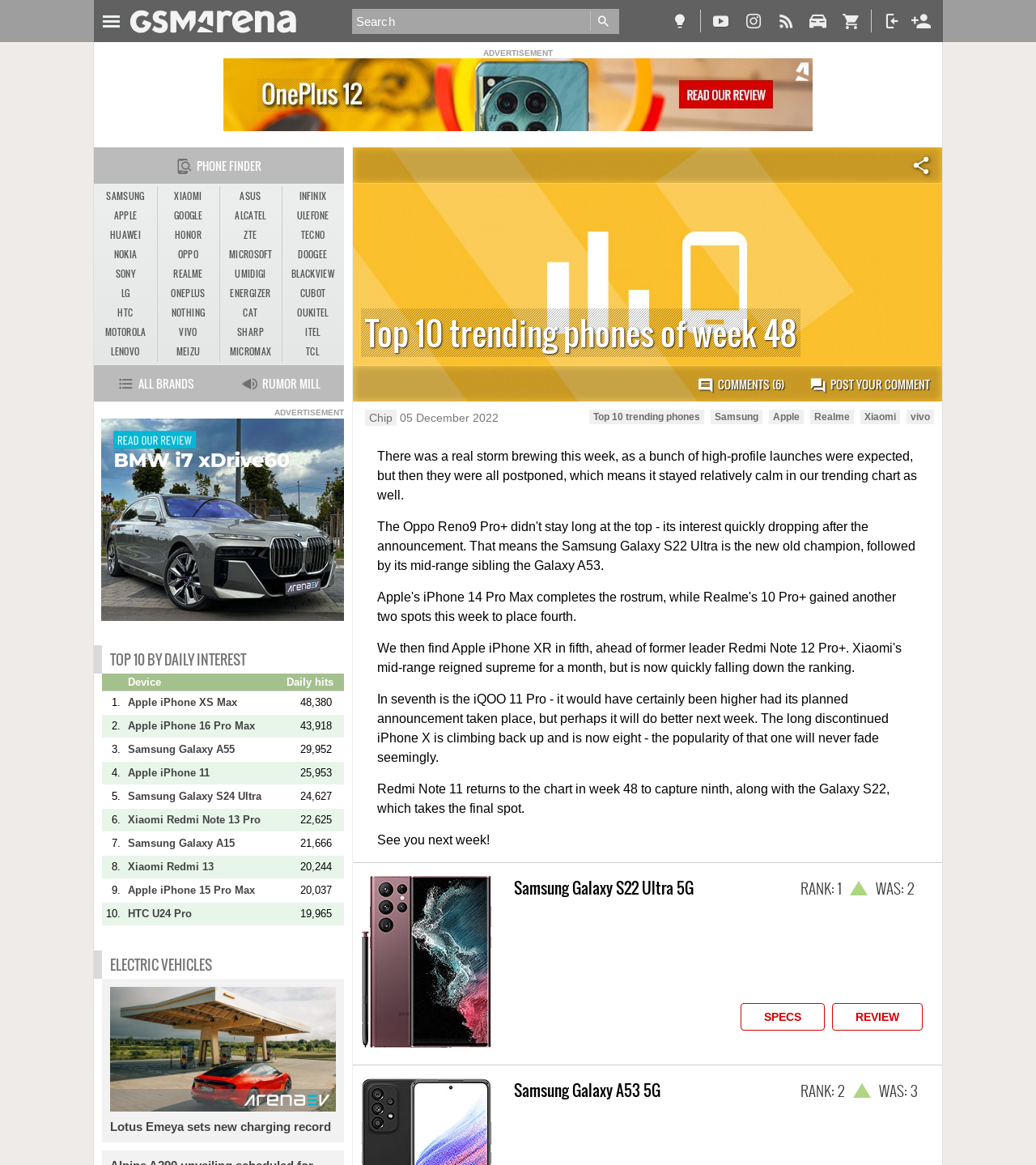Find the bounding box coordinates of the element to click in order to complete this instruction: "Go to the Samsung brand page". The bounding box coordinates must be four float numbers between 0 and 1, denoted as [left, top, right, bottom].

[0.686, 0.352, 0.736, 0.364]